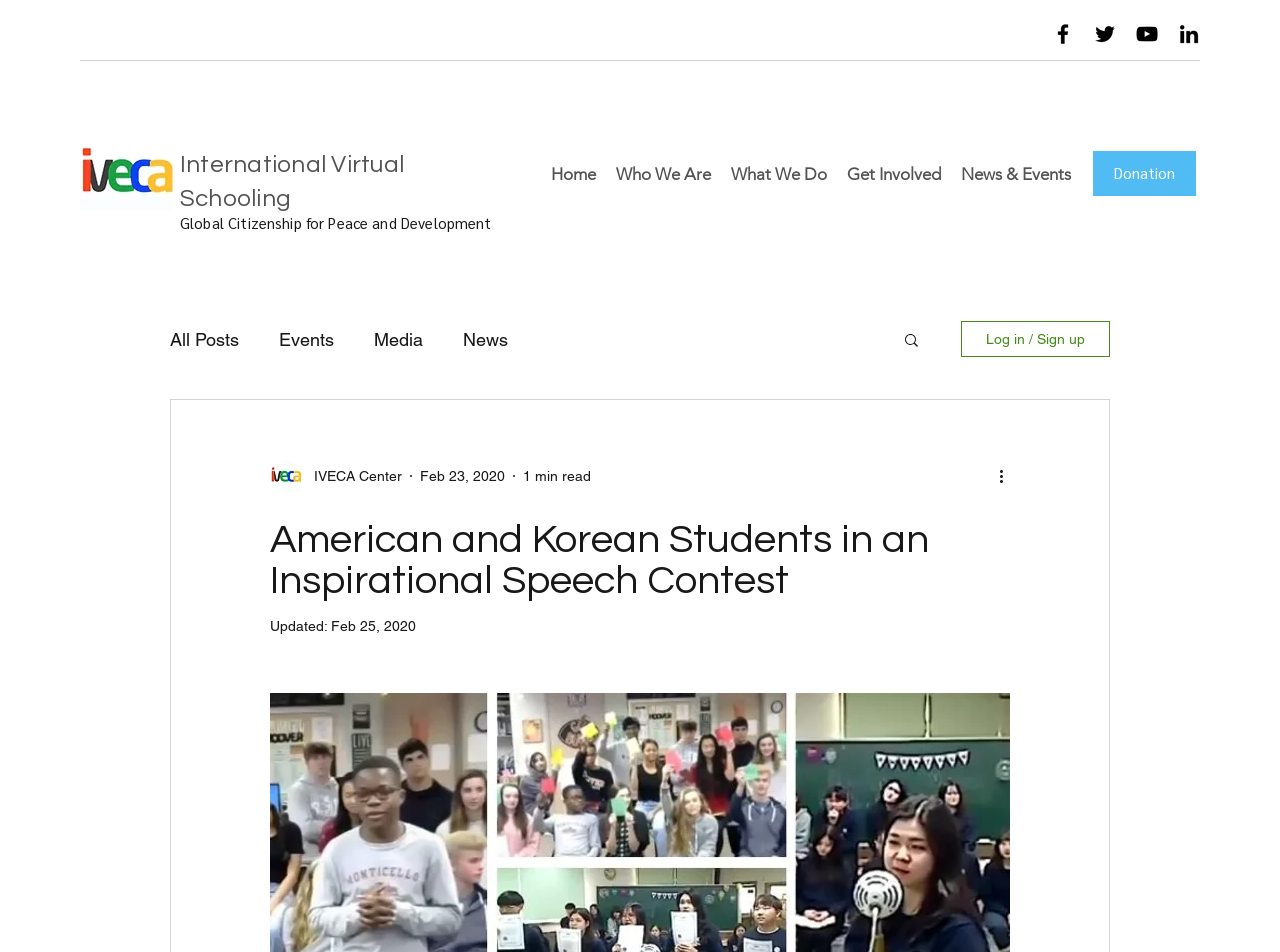Identify the main heading from the webpage and provide its text content.

American and Korean Students in an Inspirational Speech Contest